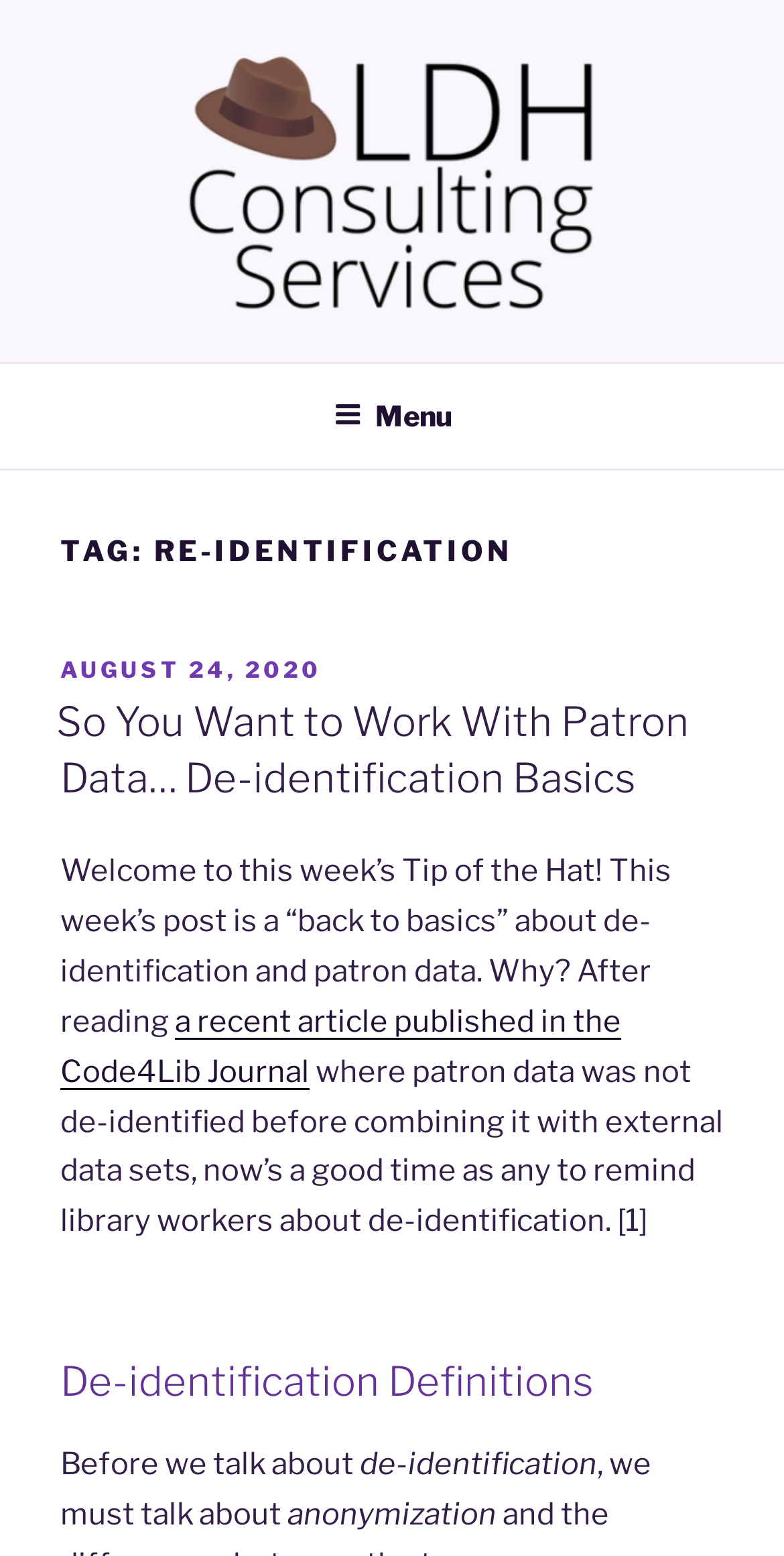What is the topic of the current post?
Answer the question with a detailed and thorough explanation.

The topic of the current post can be found in the heading 'TAG: RE-IDENTIFICATION' which is located below the top menu.